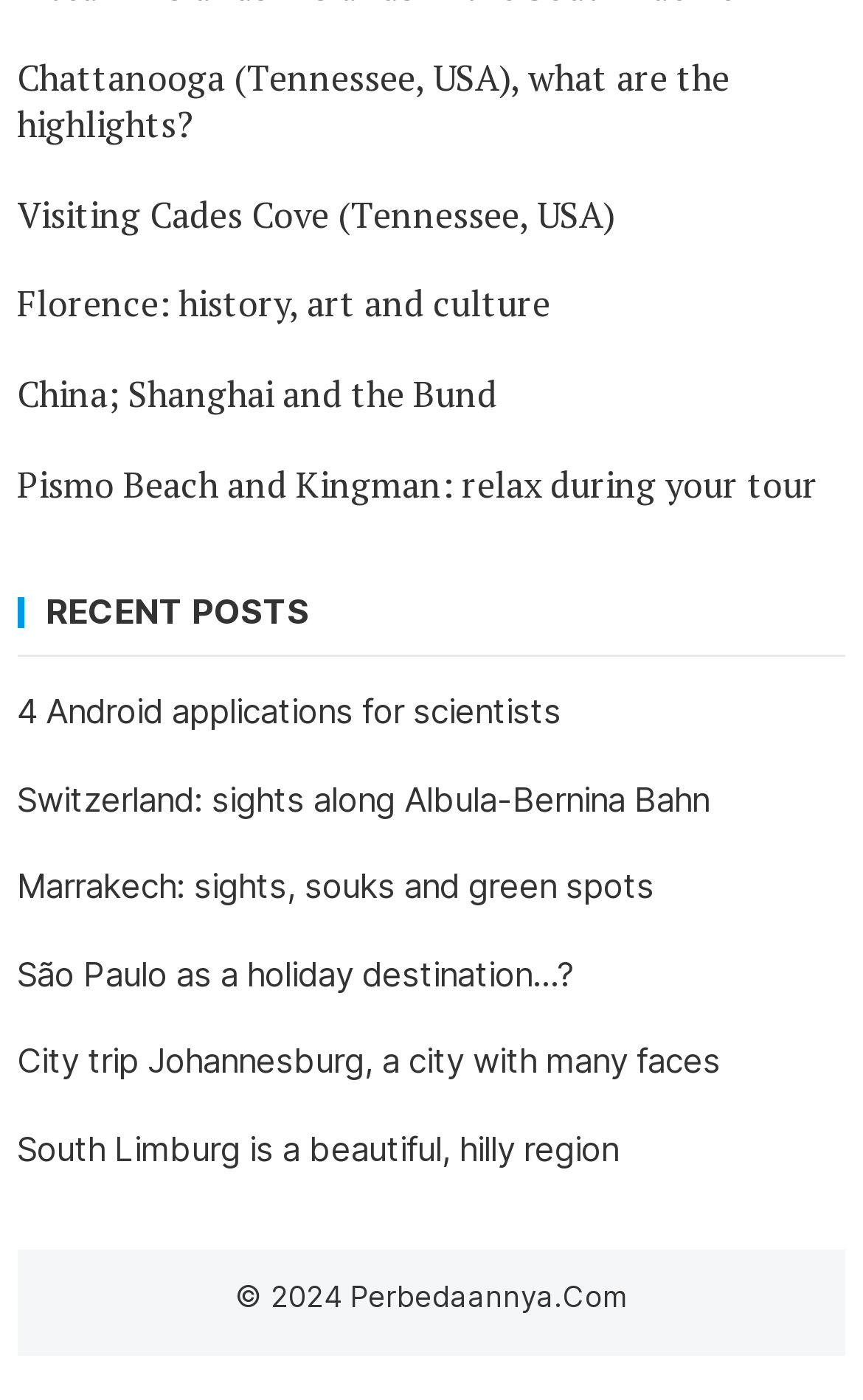Respond concisely with one word or phrase to the following query:
How many headings are above the 'RECENT POSTS' section?

5